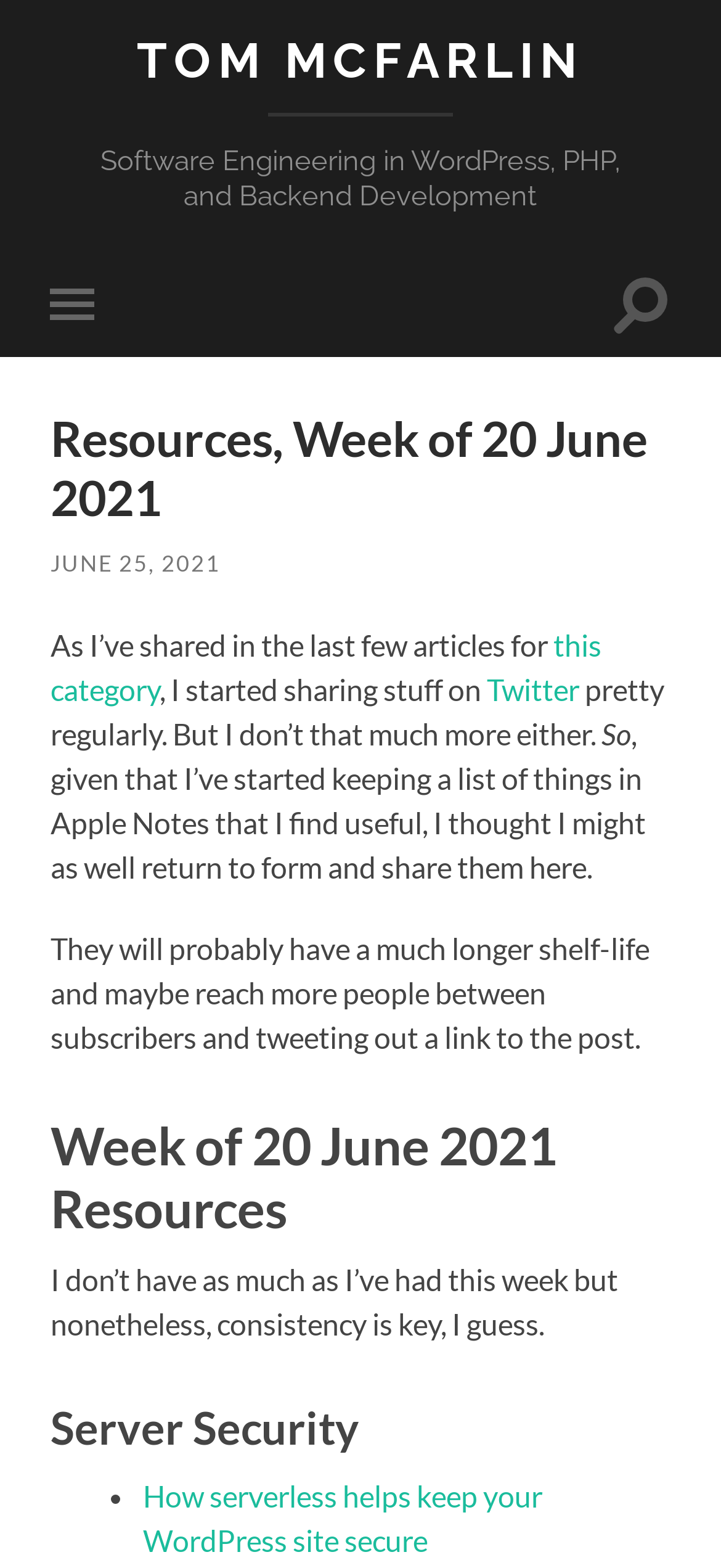Locate and extract the text of the main heading on the webpage.

Resources, Week of 20 June 2021